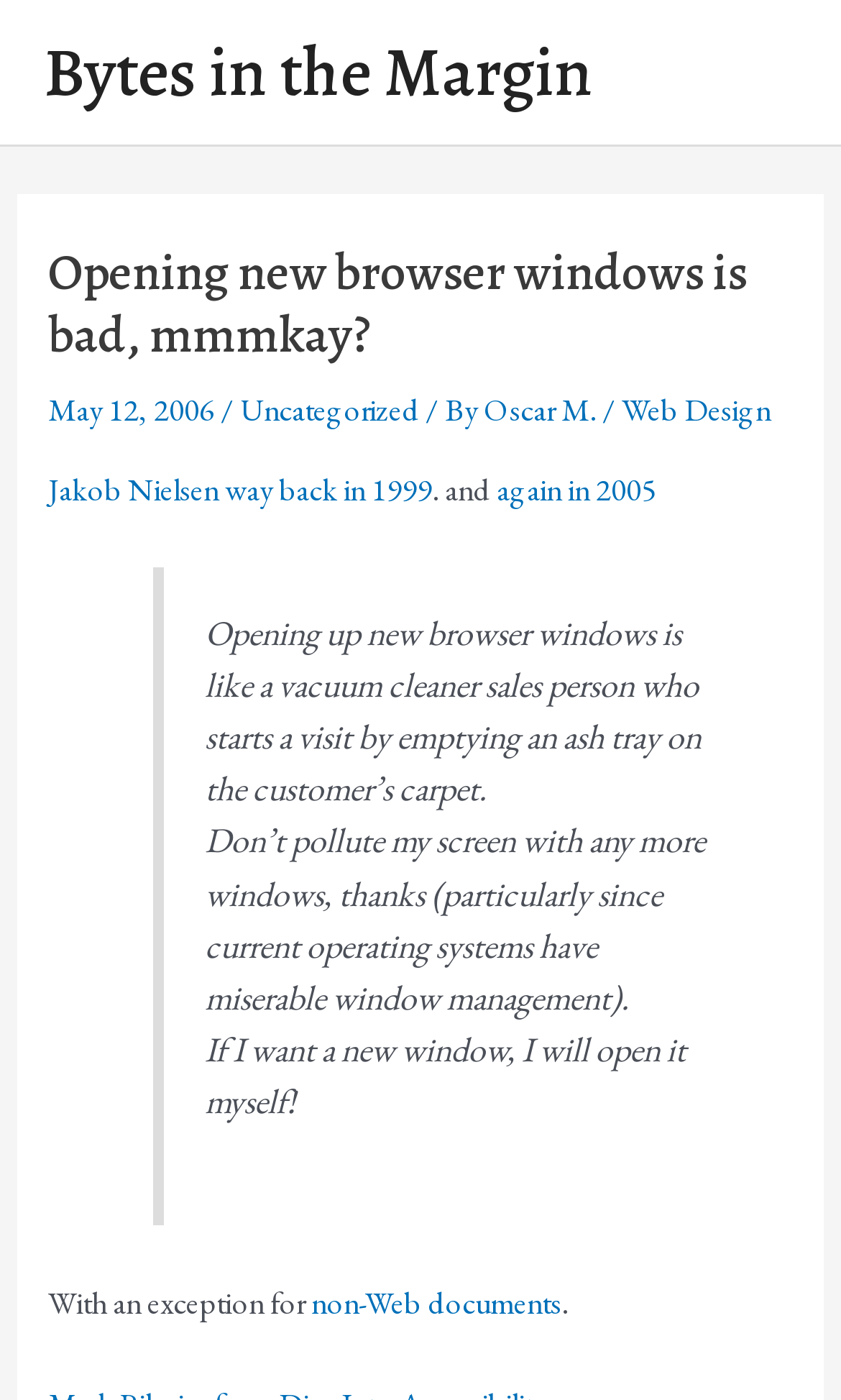Identify the bounding box coordinates of the section that should be clicked to achieve the task described: "Click the 'again in 2005' link".

[0.591, 0.334, 0.781, 0.363]